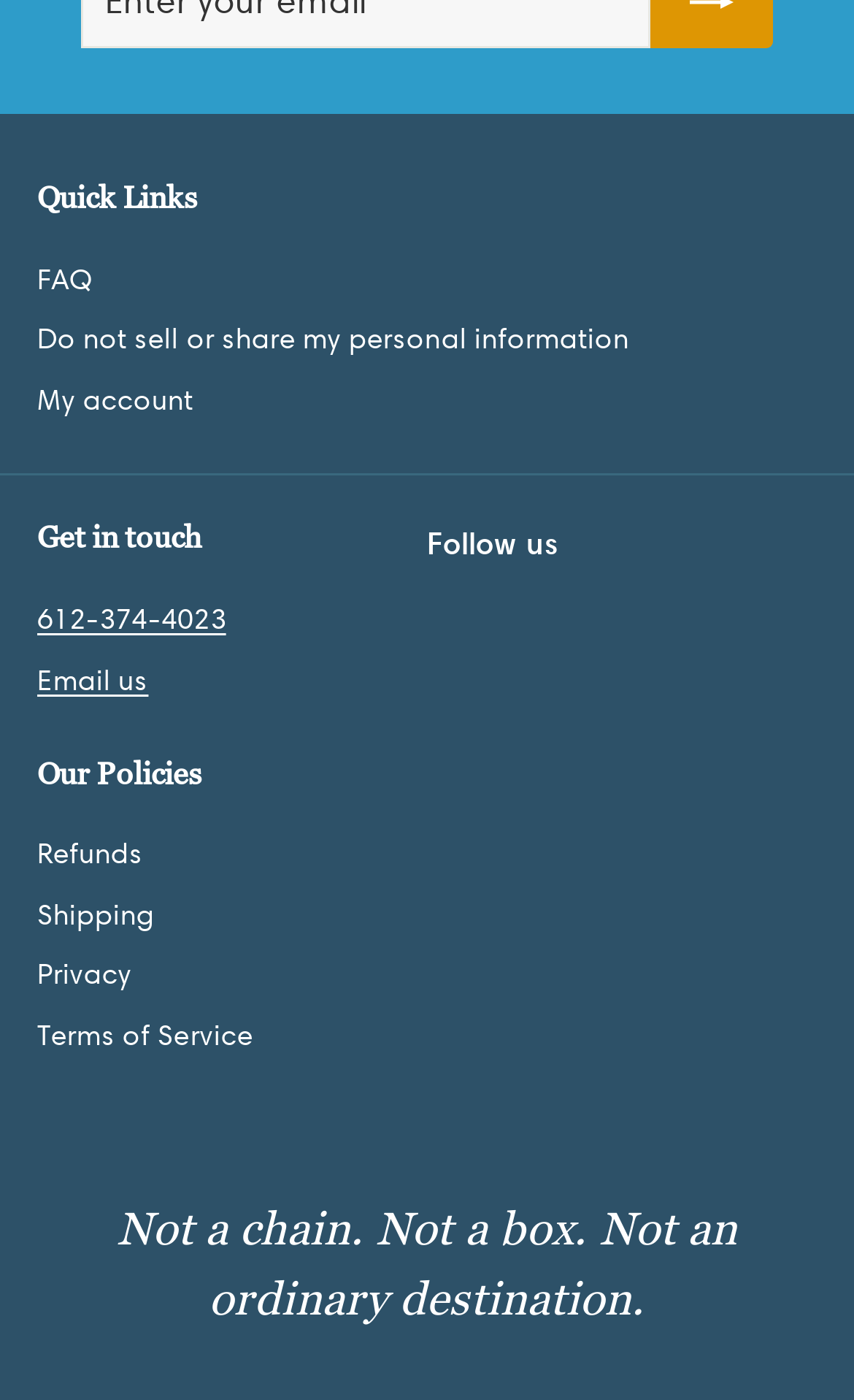What is the first quick link? Analyze the screenshot and reply with just one word or a short phrase.

FAQ